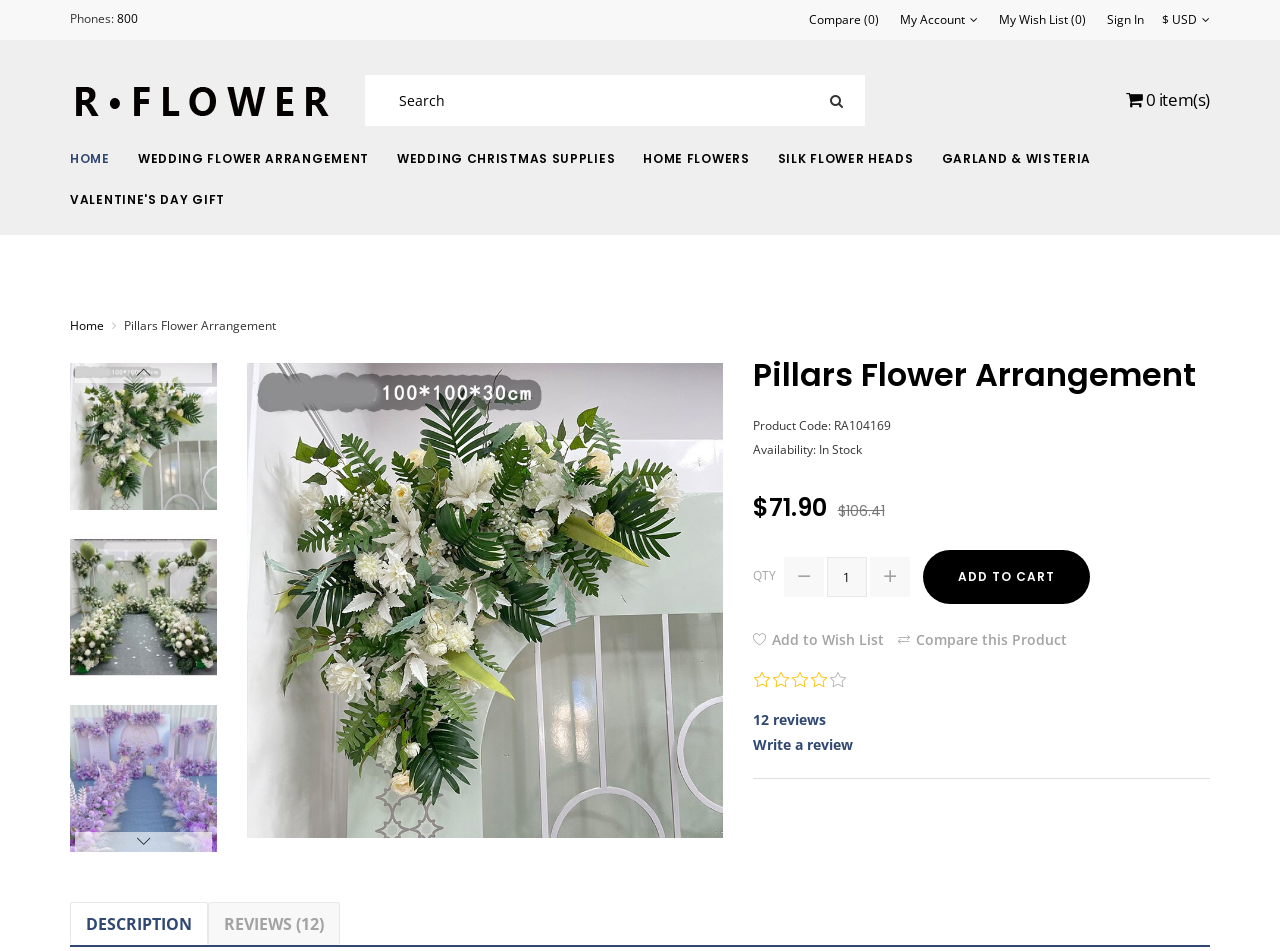What is the current price of the Pillars Flower Arrangement?
Give a one-word or short-phrase answer derived from the screenshot.

$71.90